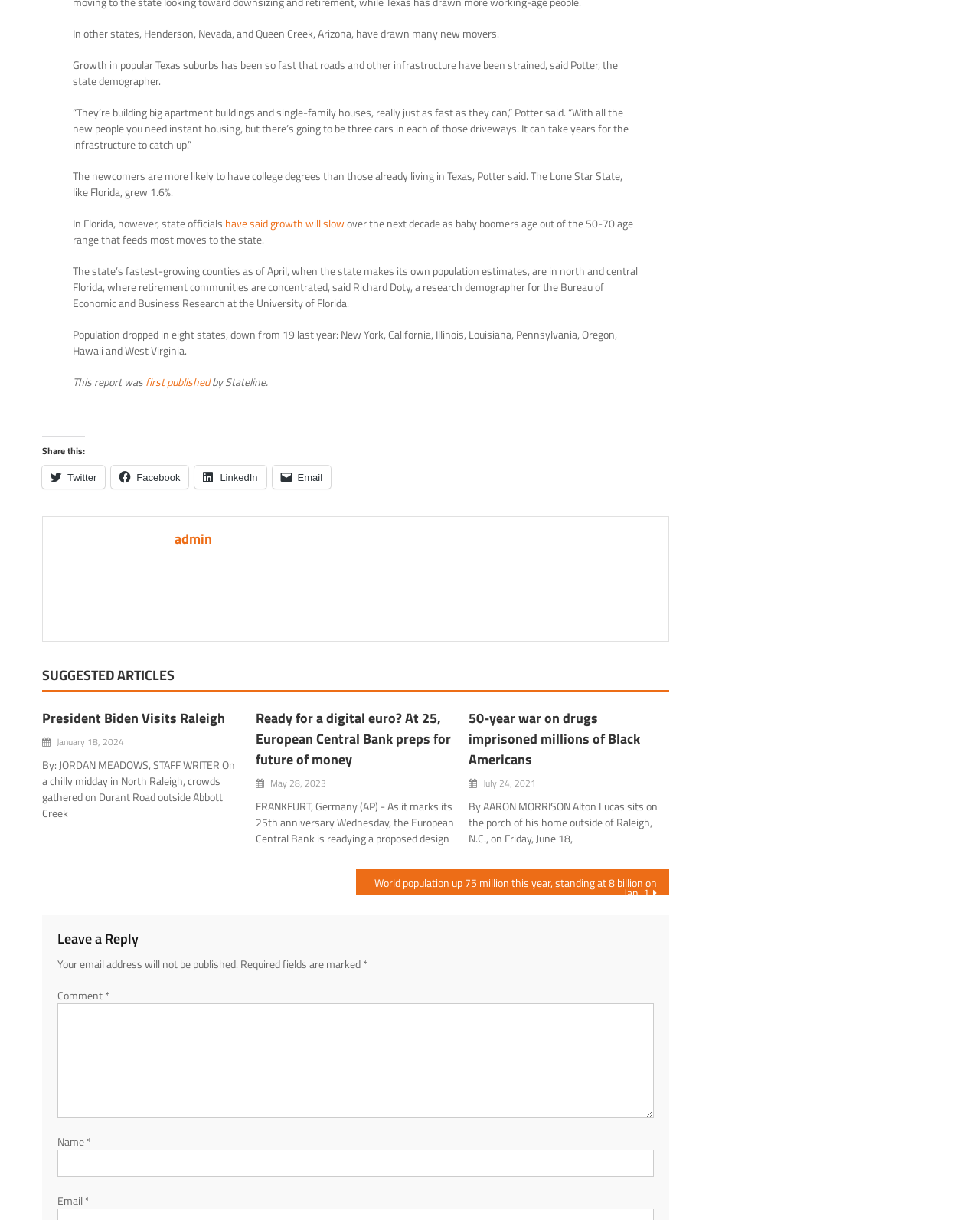What is the name of the research demographer quoted in the article?
Answer the question with detailed information derived from the image.

The text quotes Richard Doty, a research demographer for the Bureau of Economic and Business Research at the University of Florida, as saying that the state's fastest-growing counties are in north and central Florida, where retirement communities are concentrated.